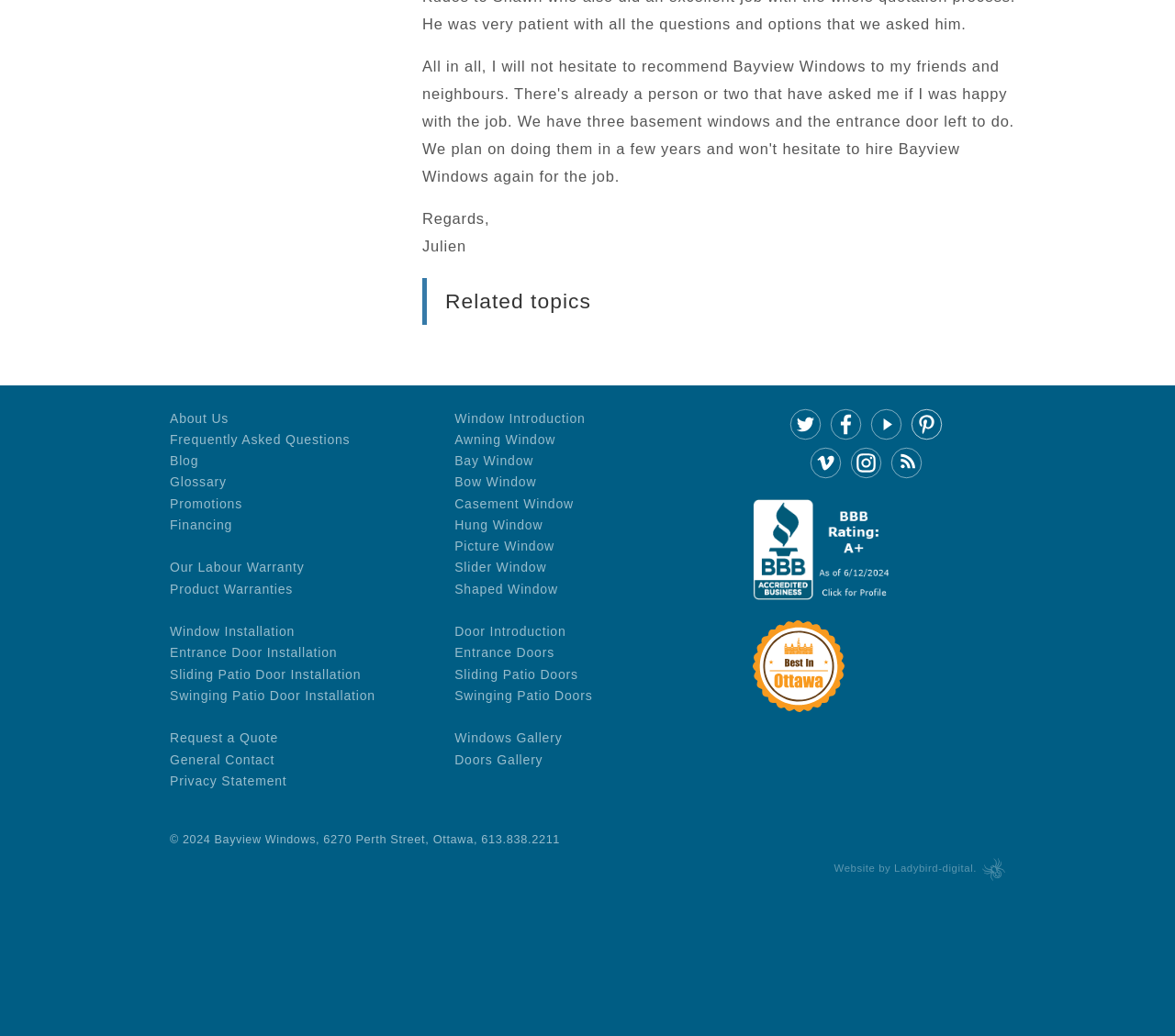Please identify the bounding box coordinates of the area that needs to be clicked to fulfill the following instruction: "Request a Quote."

[0.145, 0.705, 0.237, 0.719]